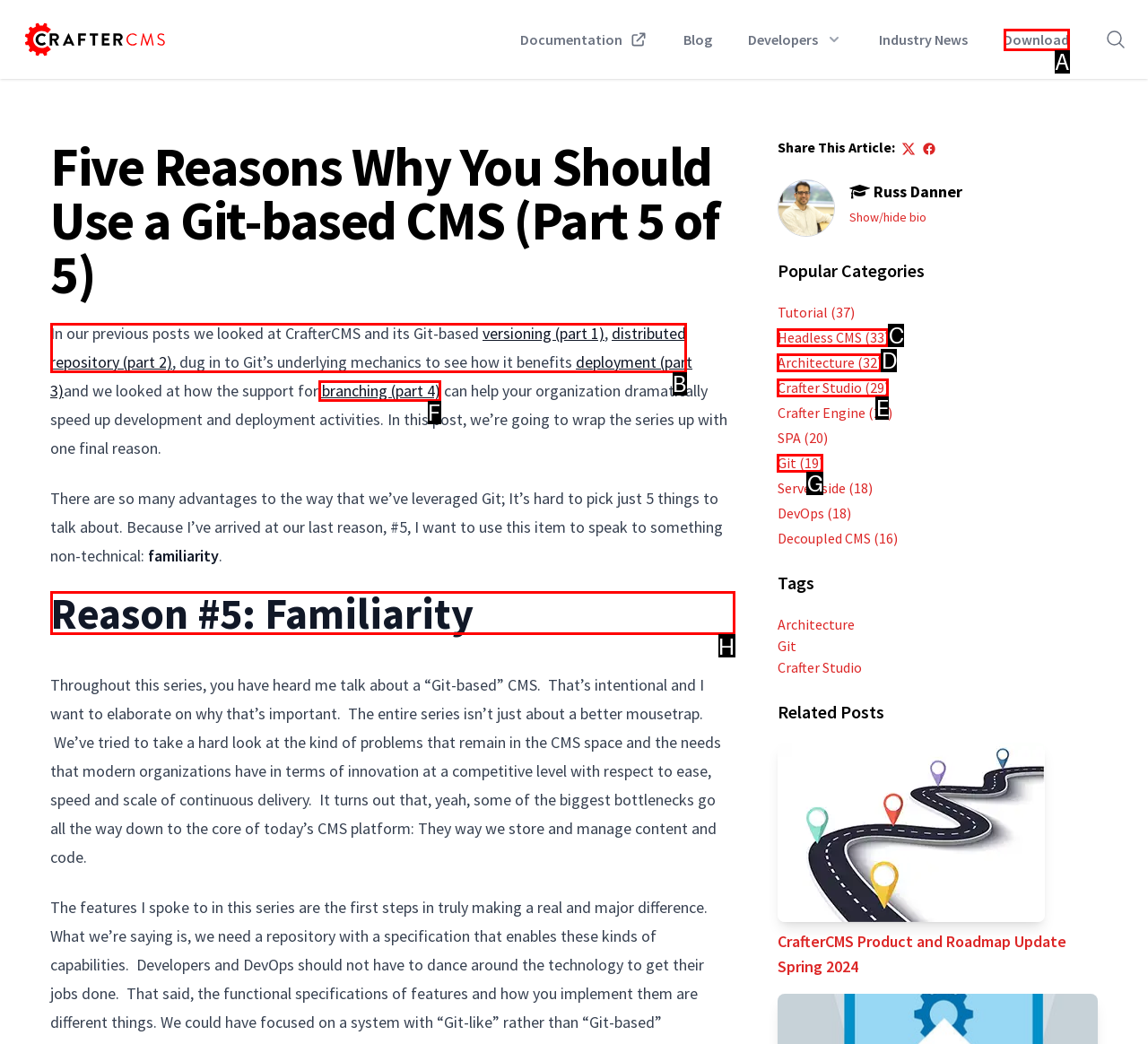Which HTML element should be clicked to fulfill the following task: Read the 'Reason #5: Familiarity' section?
Reply with the letter of the appropriate option from the choices given.

H